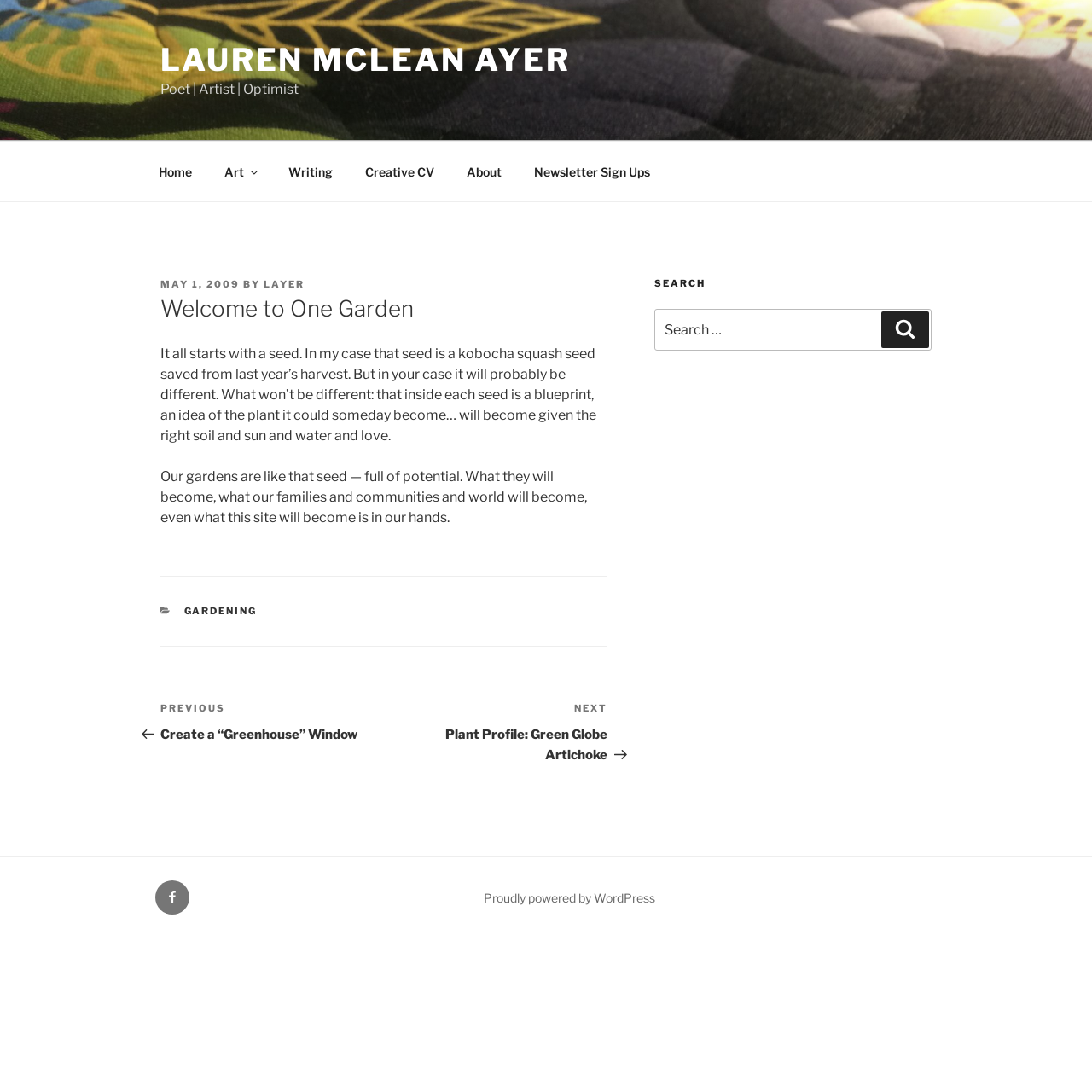Based on the image, please elaborate on the answer to the following question:
What is the name of the poet and artist?

The name of the poet and artist can be found in the link 'LAUREN MCLEAN AYER' which is located at the top of the webpage, below the image 'Quilt'.